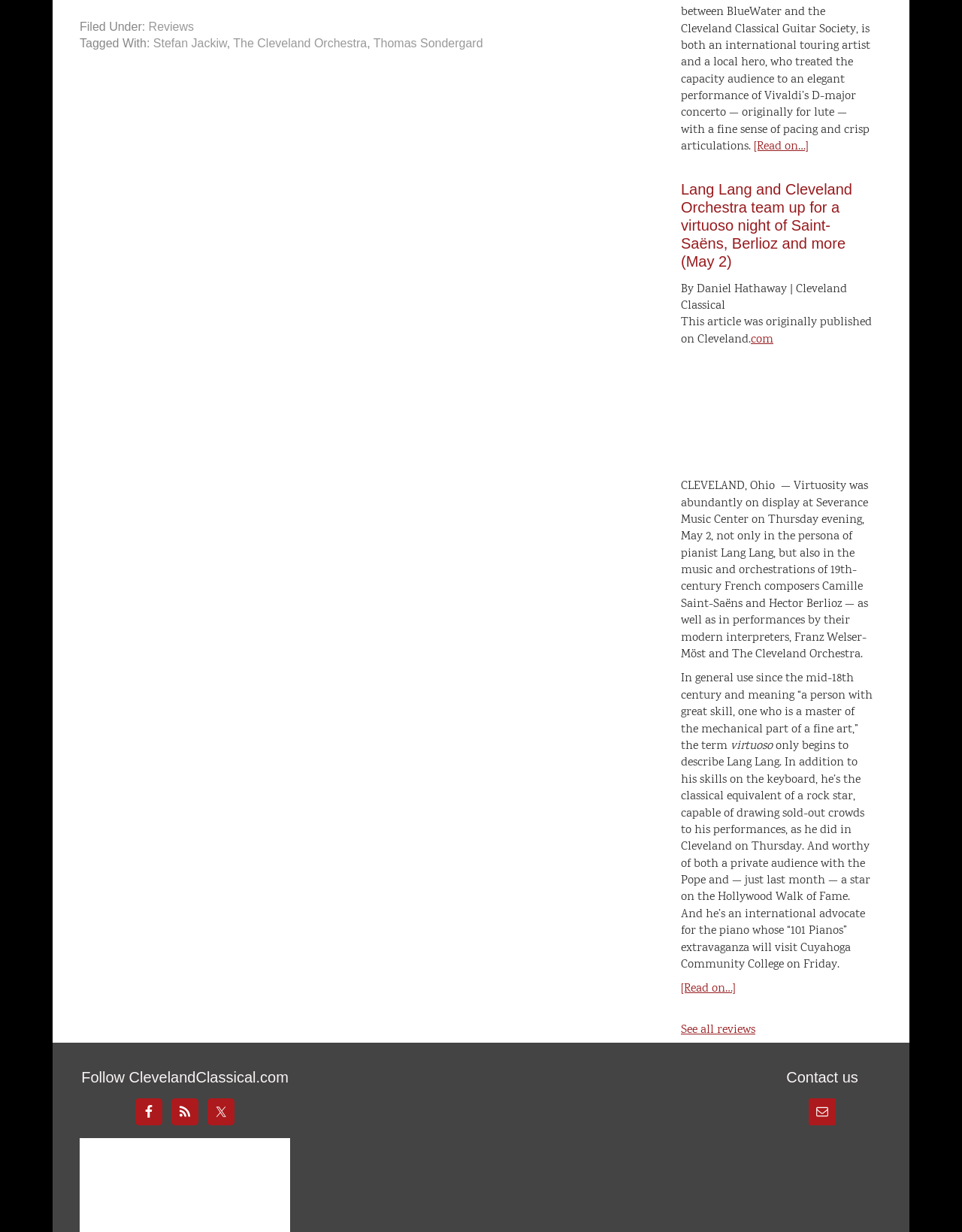Answer the following inquiry with a single word or phrase:
What is the date of the concert mentioned in the article?

May 2